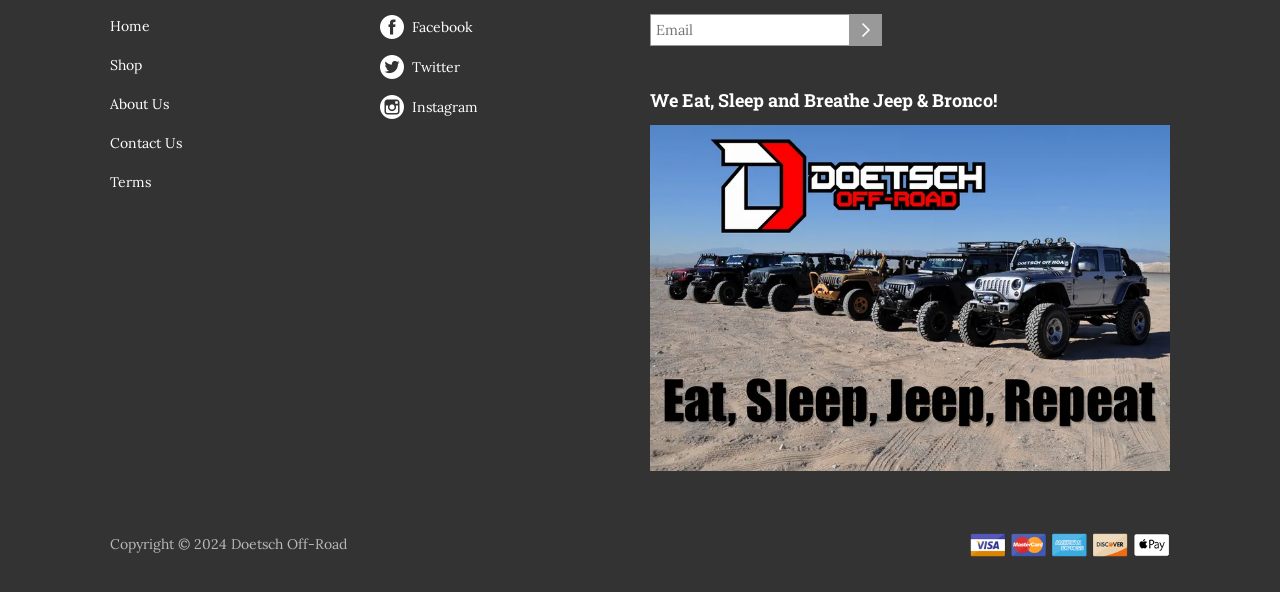Answer the following query concisely with a single word or phrase:
What social media platforms are available?

Facebook, Twitter, Instagram